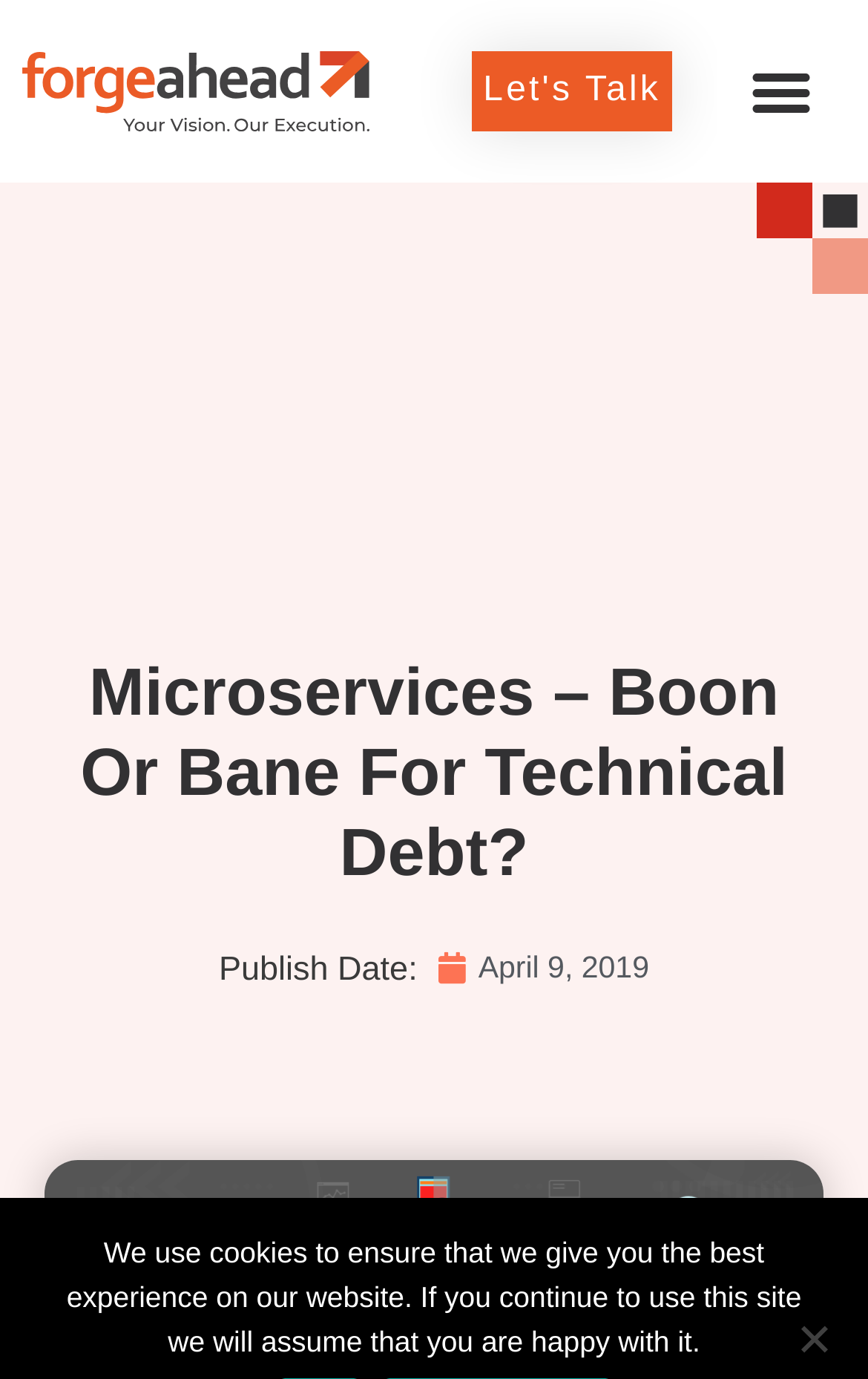Identify the first-level heading on the webpage and generate its text content.

Microservices – Boon Or Bane For Technical Debt?